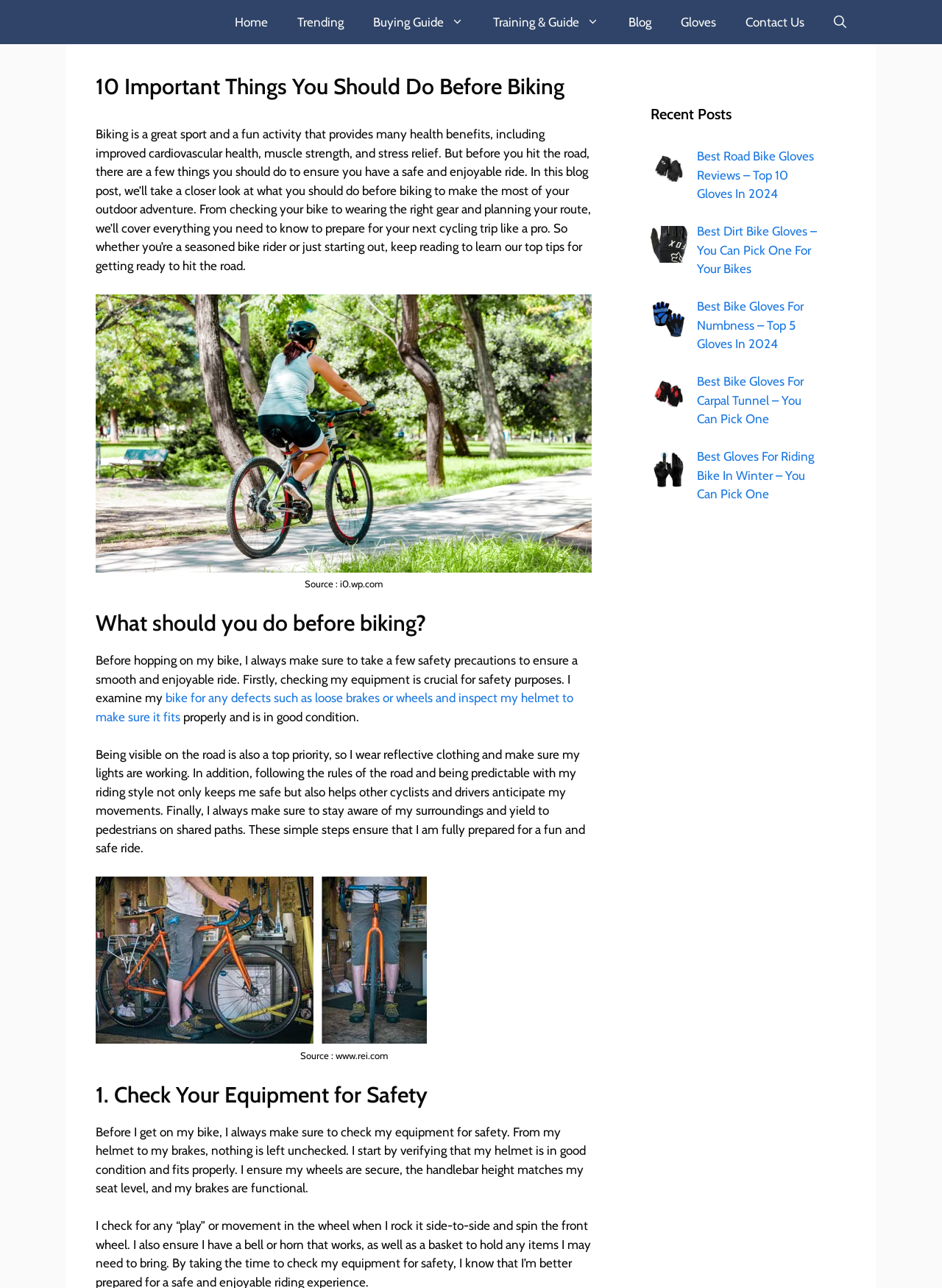Based on the visual content of the image, answer the question thoroughly: What is the source of the image in the first figure?

The source of the image in the first figure is i0.wp.com, as indicated by the figcaption 'Source : i0.wp.com' below the image.